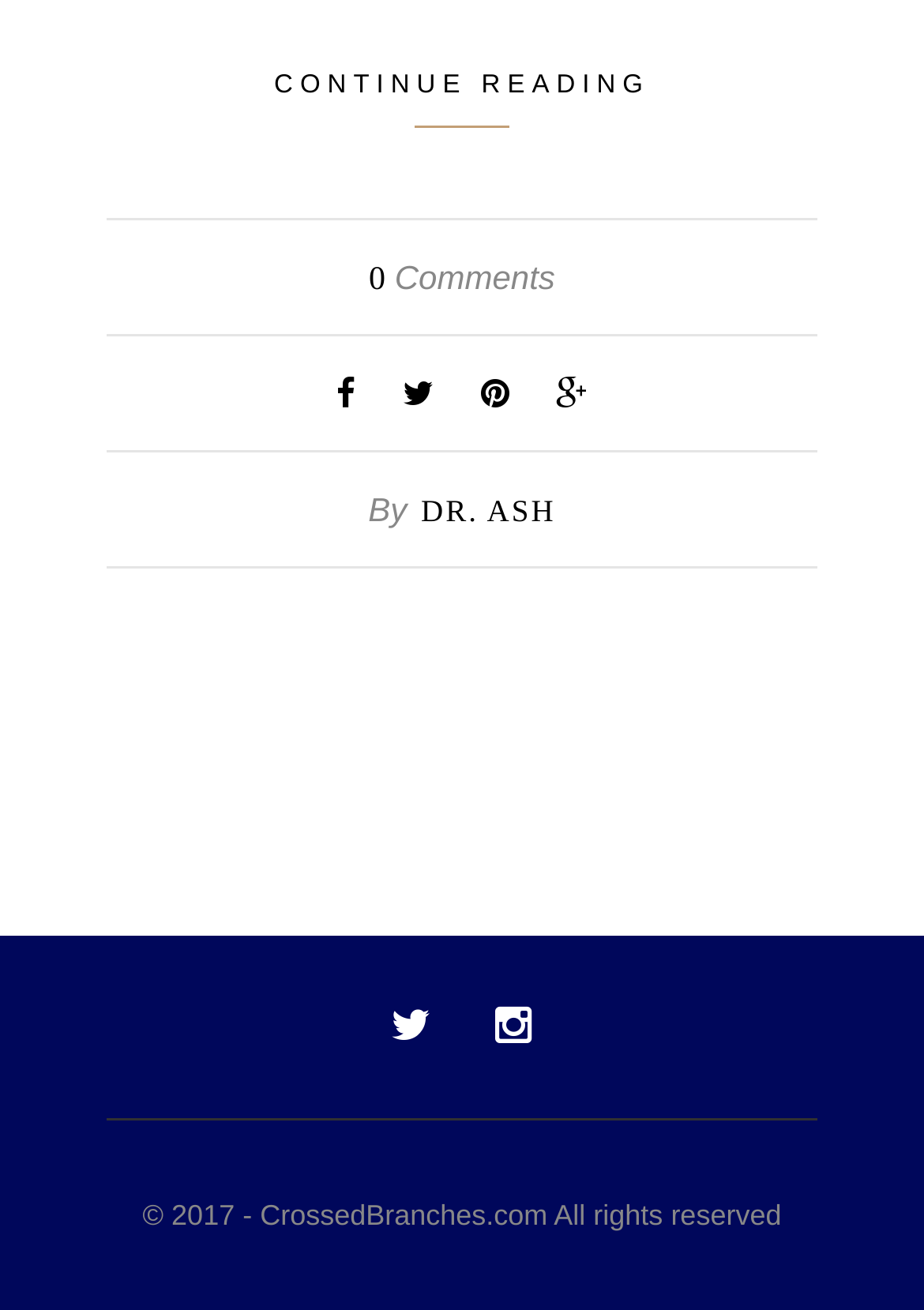Locate the UI element described as follows: "Twitter". Return the bounding box coordinates as four float numbers between 0 and 1 in the order [left, top, right, bottom].

[0.423, 0.765, 0.485, 0.802]